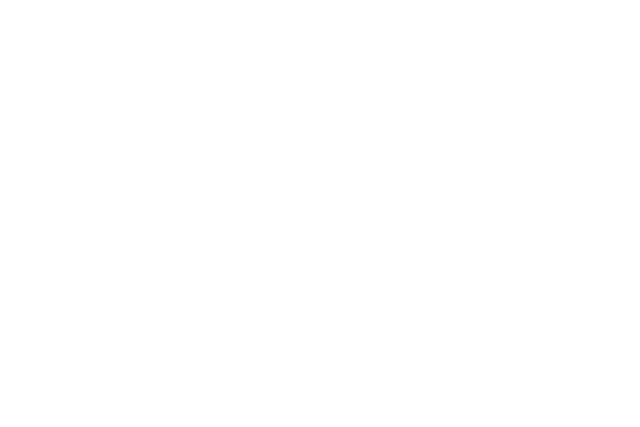Describe the important features and context of the image with as much detail as possible.

The image titled "Case0511_03" features a conceptual design of the Shapingba project in Chongqing, China. This illustration showcases an innovative urban planning scheme that integrates a high-speed railway station with a mixed-use development. The design is characterized by fluid dynamics, reflecting the motion of high-speed trains, highlighted by two prominent 350-meter high-rise towers that serve as landmarks. These towers stand above the station, accompanied by a commercial podium and elegant residential buildings facing a park. The overall aesthetic emphasizes modern architectural elegance, aimed at enhancing connectivity and public space within the urban landscape, while celebrating China's advancements in high-speed rail technology.